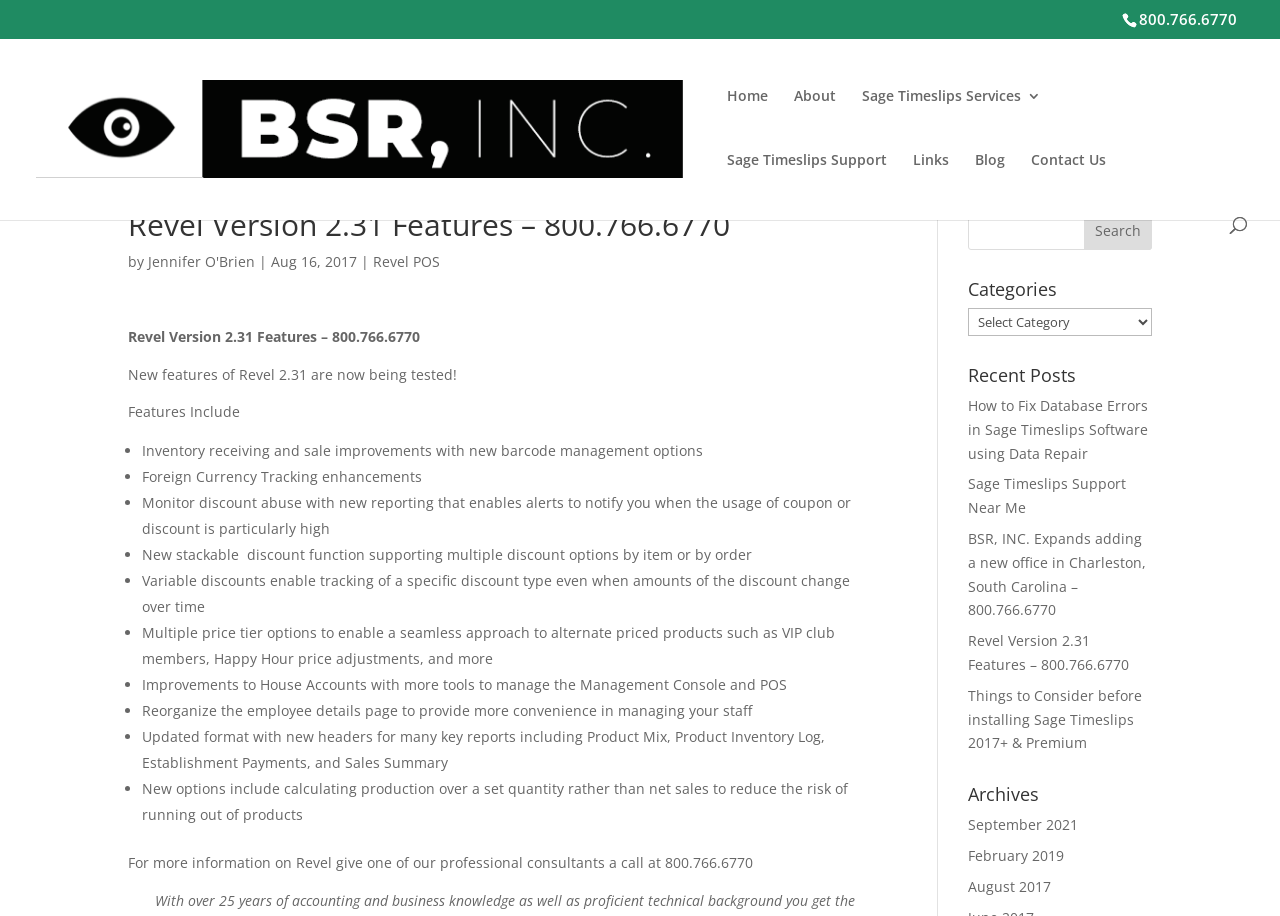Determine the bounding box coordinates of the element that should be clicked to execute the following command: "Search for Revel features".

[0.053, 0.041, 0.953, 0.044]